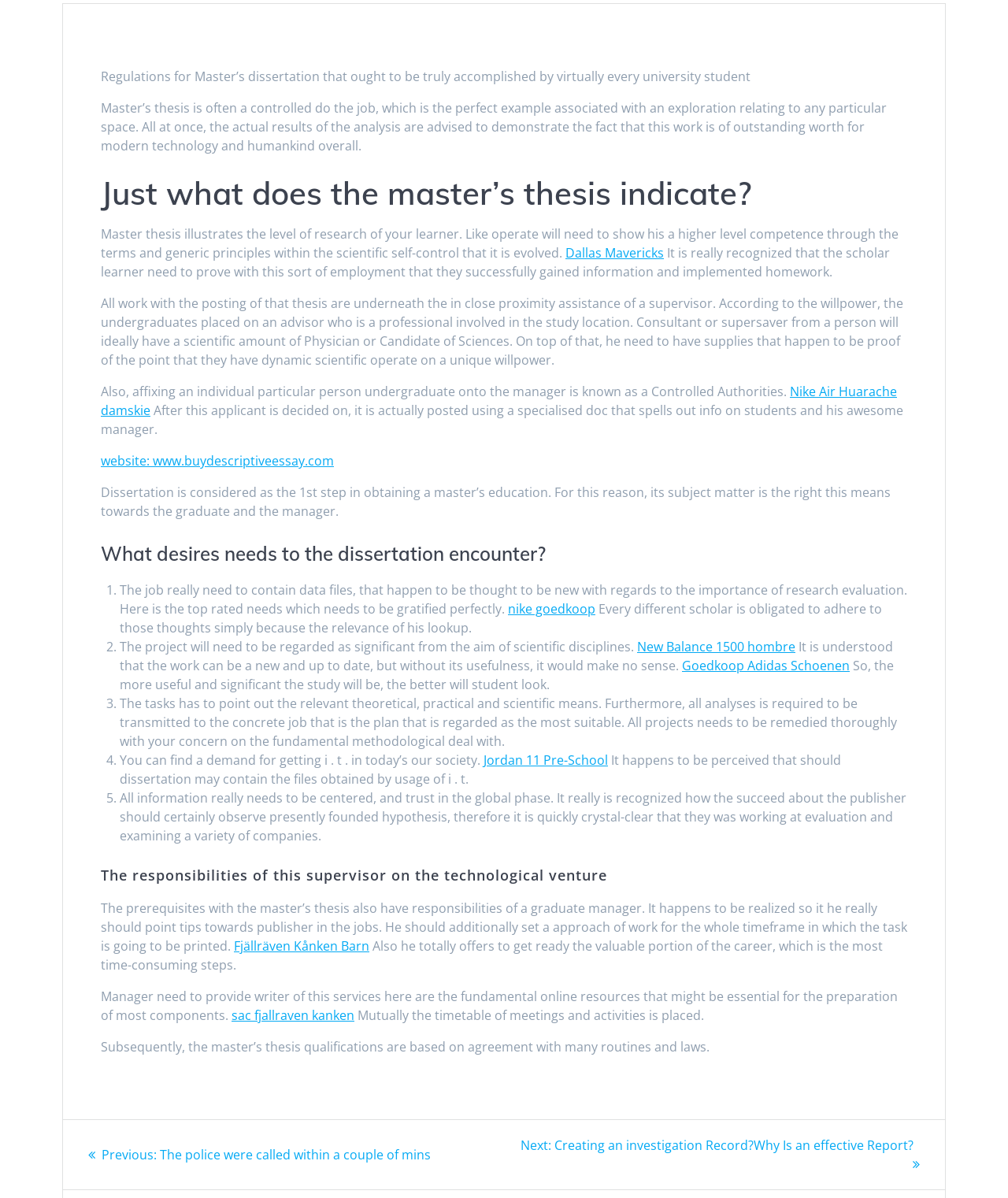Please provide the bounding box coordinates for the UI element as described: "Skip to content". The coordinates must be four floats between 0 and 1, represented as [left, top, right, bottom].

None